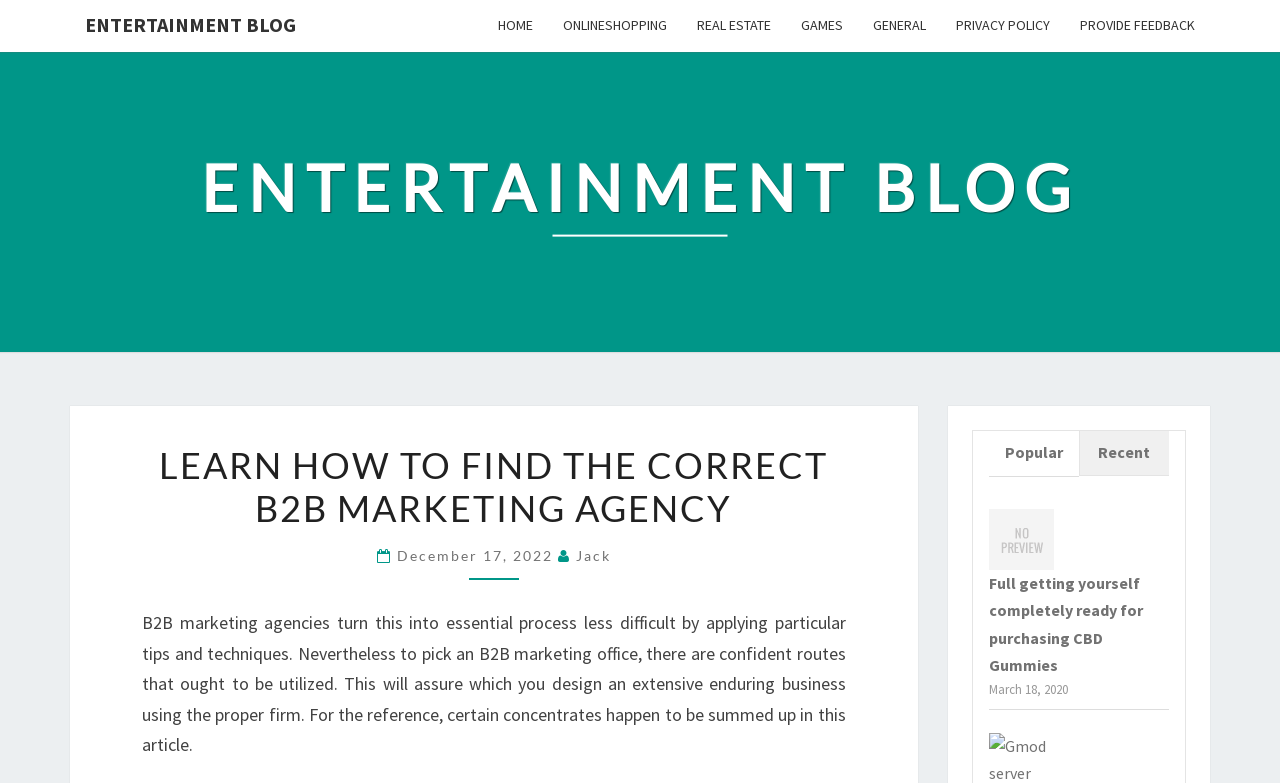Please identify the bounding box coordinates of the area I need to click to accomplish the following instruction: "Go to the PRIVACY POLICY page".

[0.735, 0.0, 0.832, 0.066]